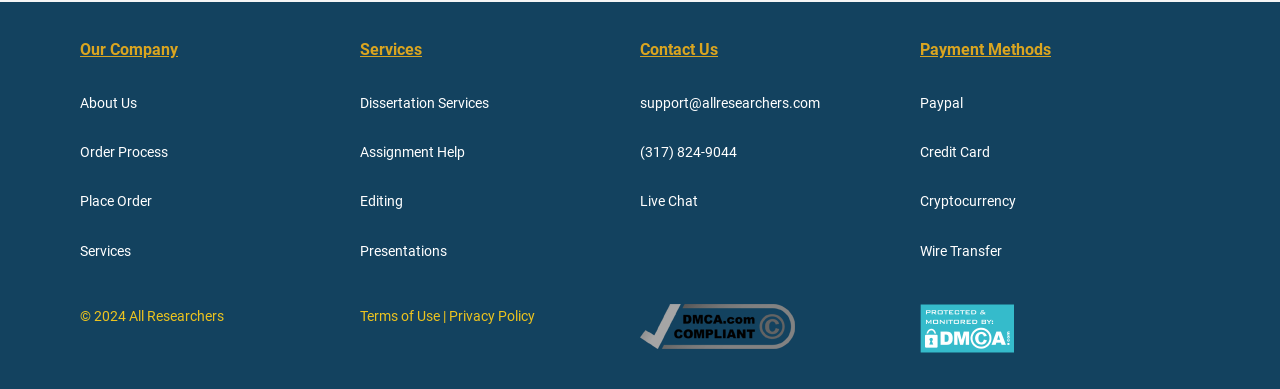Show me the bounding box coordinates of the clickable region to achieve the task as per the instruction: "Click on Contact Us".

[0.5, 0.103, 0.561, 0.152]